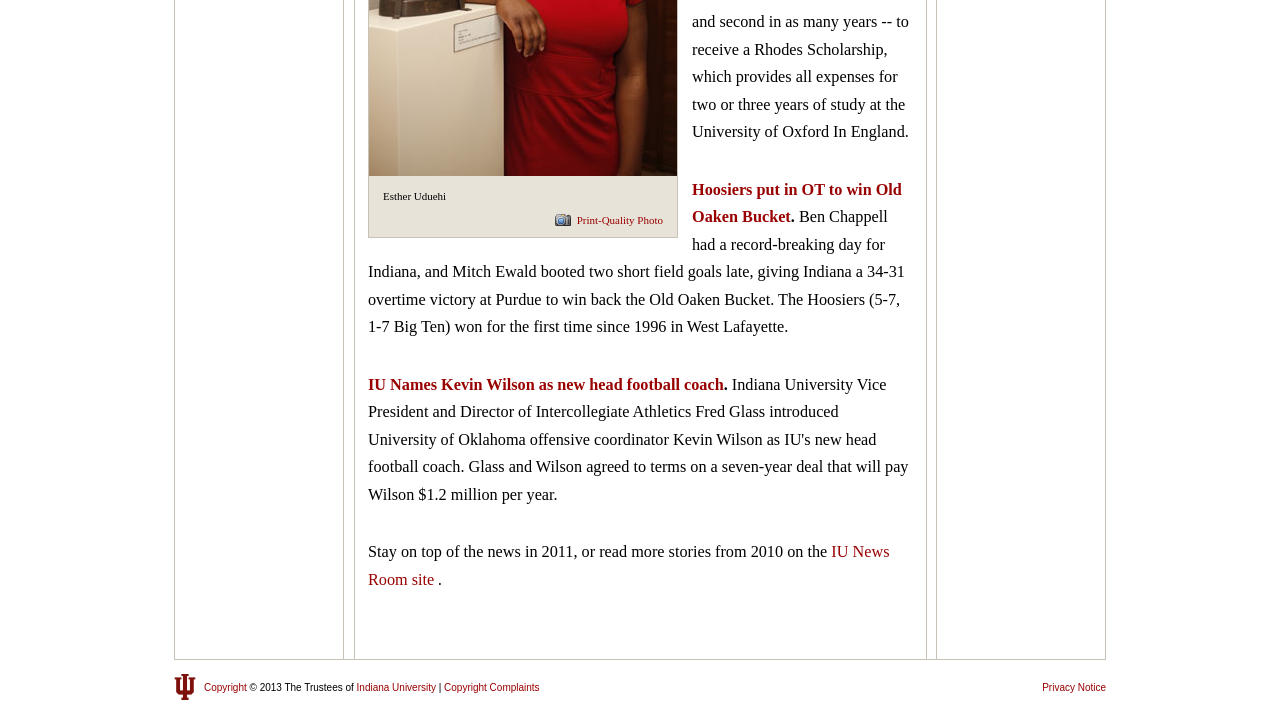Based on the element description "Support Water Charity", predict the bounding box coordinates of the UI element.

None